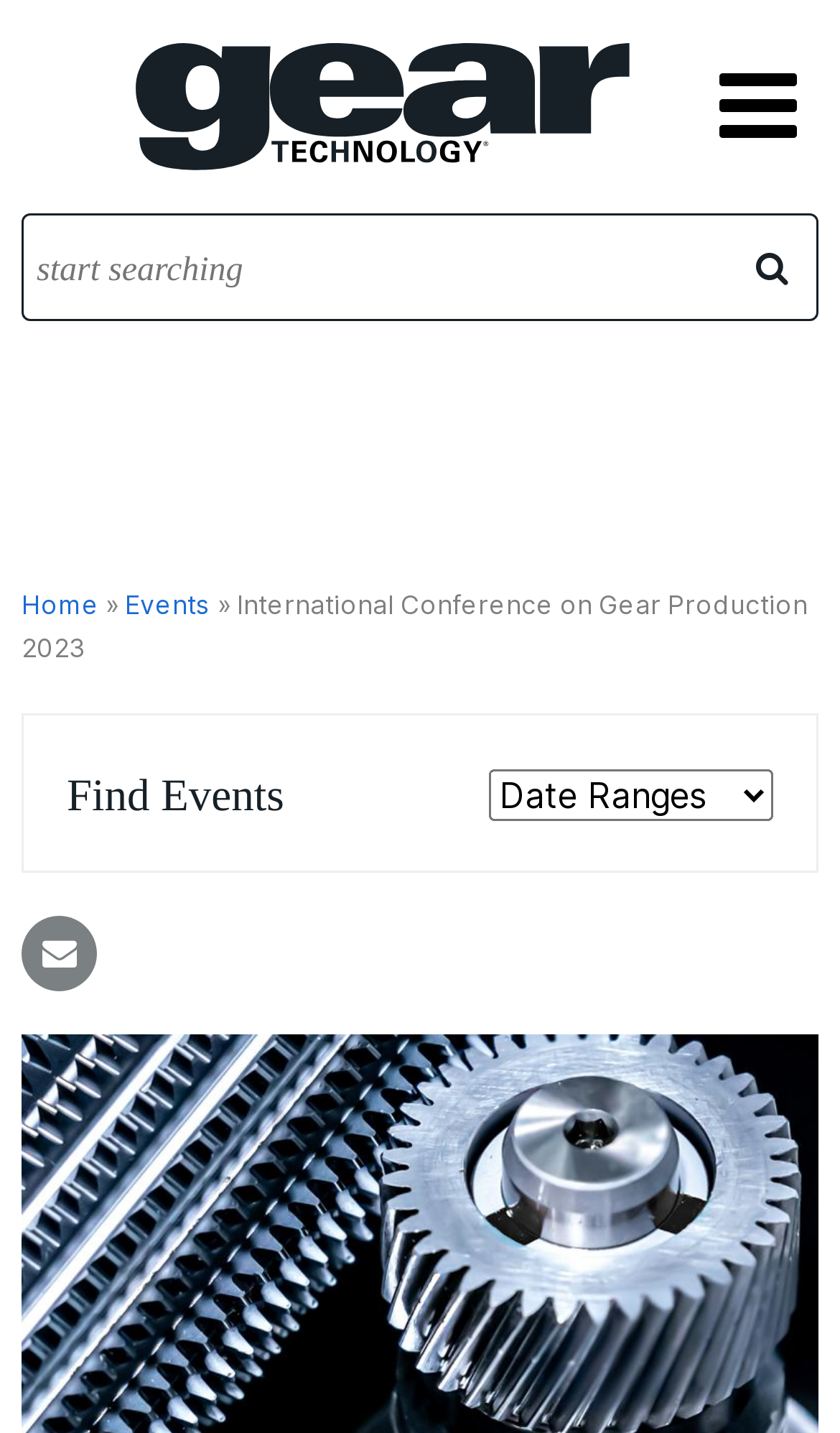Explain the webpage in detail, including its primary components.

The webpage is about the 5th International Conference on Gear Production 2023, which is an accompanying event to the International Conference on Gears 2023. 

At the top right corner, there is a social media link represented by an icon. On the top left corner, there is a logo of Gear Technology Magazine, accompanied by a search box that allows users to start searching. 

Below the search box, there is a large banner image that spans the entire width of the page. 

The main navigation menu is located below the banner image, with links to "Home" and "Events" on the left side, separated by a right-pointing arrow symbol. The current page is indicated by the text "» International Conference on Gear Production 2023" on the right side of the navigation menu. 

Further down, there is a heading "Find Events" followed by a dropdown combobox that allows users to select options. On the left side of the combobox, there is a link to share the event via email.